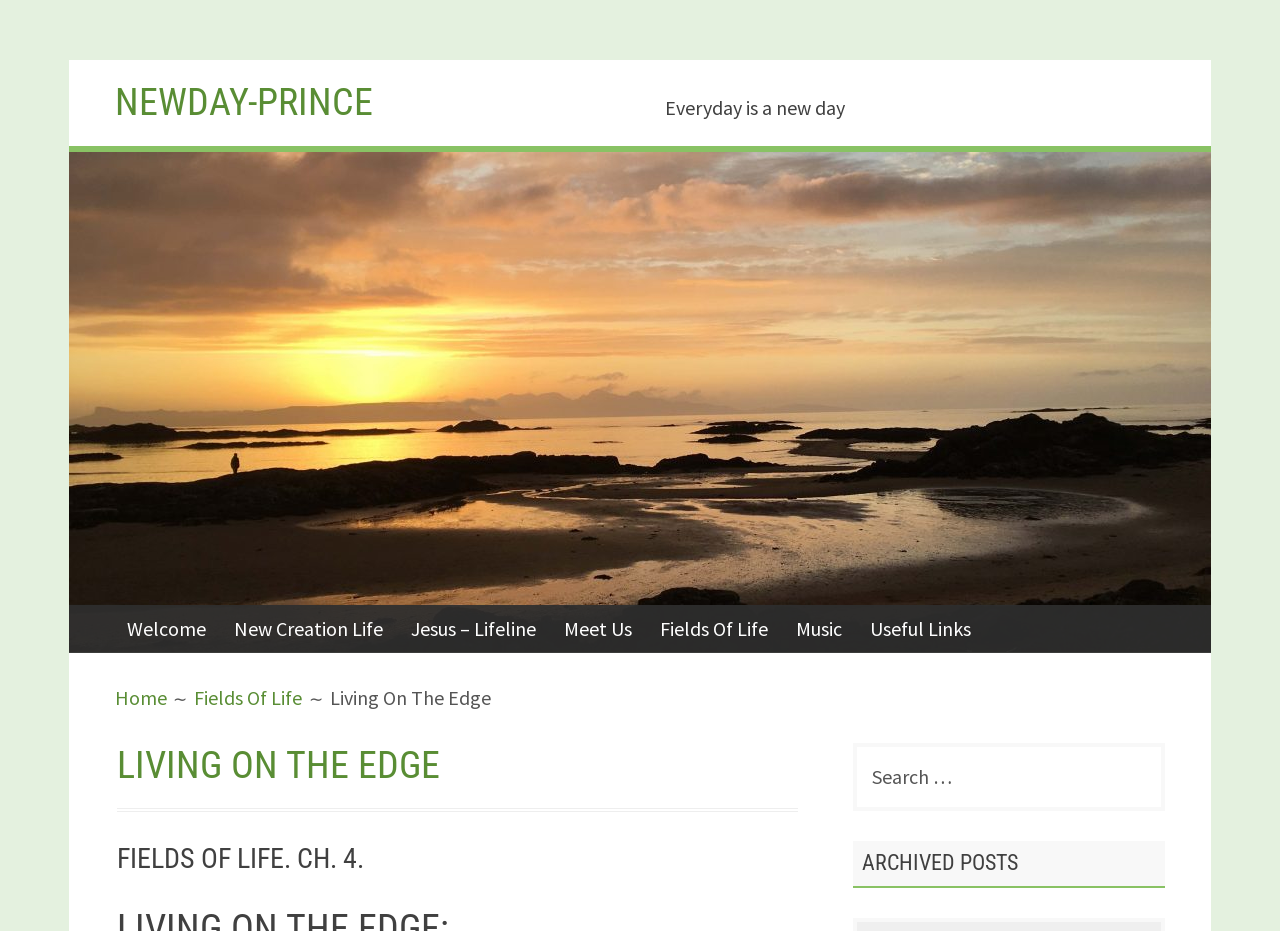Please answer the following question using a single word or phrase: 
What is the main topic of the webpage?

Living On The Edge